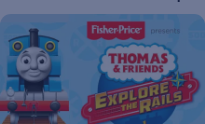Give a complete and detailed account of the image.

The image features a vibrant promotional graphic for the event "Thomas & Friends: Explore the Rails," presented by Fisher-Price. Central to the design is a cheerful illustration of Thomas the Tank Engine, portrayed with his signature blue color and friendly face, which appeals to young audiences. The text prominently displays the event’s name in bold, playful font, emphasizing the interactive and educational aspects of the experience. The background incorporates light patterns associated with train tracks, enhancing the theme of exploration and adventure within the world of Thomas & Friends. This engaging design aims to attract families and children interested in riding the rails with their favorite characters.